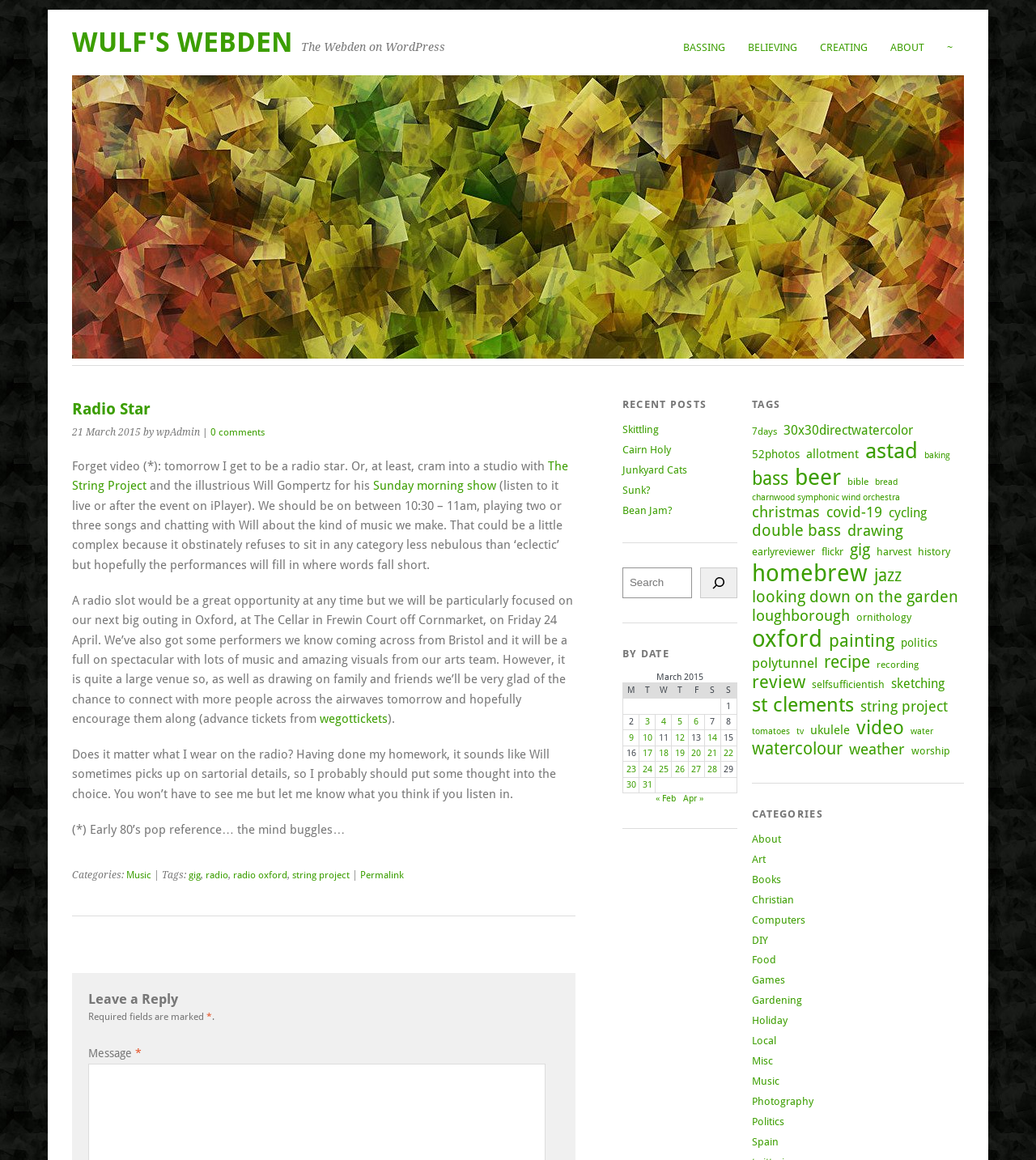What is the name of the show mentioned in the article?
Offer a detailed and exhaustive answer to the question.

The name of the show mentioned in the article can be found in the article content, which is 'Sunday morning show'. This is indicated by the link element with the text 'Sunday morning show' at coordinates [0.36, 0.413, 0.479, 0.425].